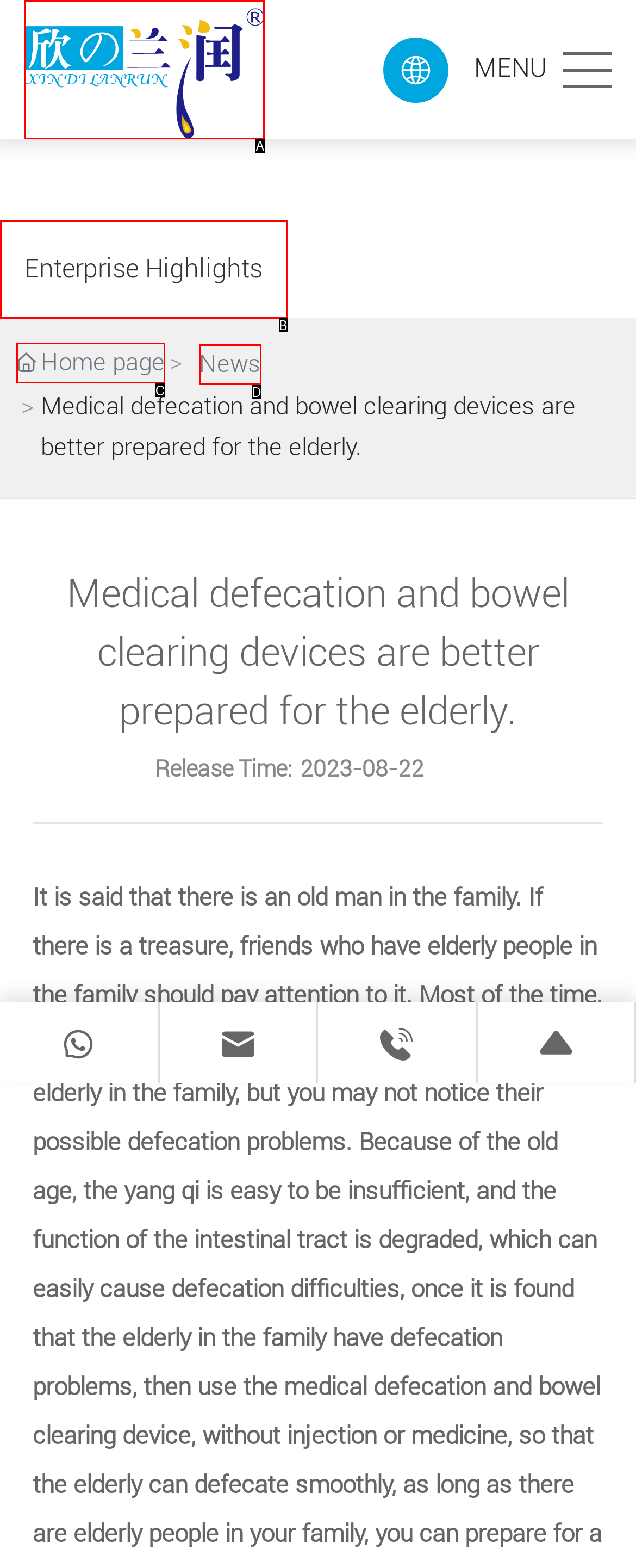Select the HTML element that corresponds to the description: News
Reply with the letter of the correct option from the given choices.

D